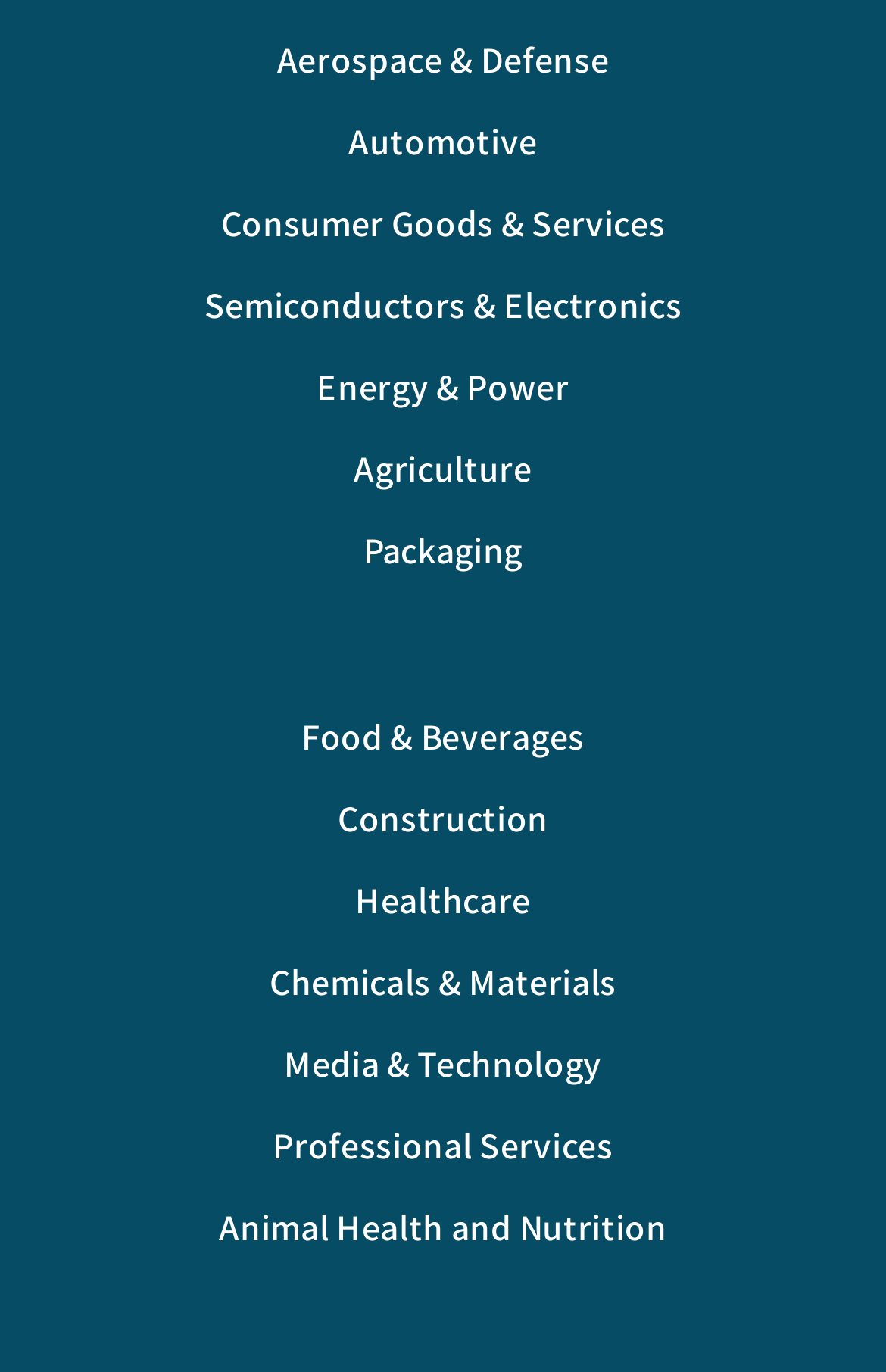Locate the bounding box coordinates of the element I should click to achieve the following instruction: "Learn about Consumer Goods & Services".

[0.249, 0.146, 0.751, 0.181]